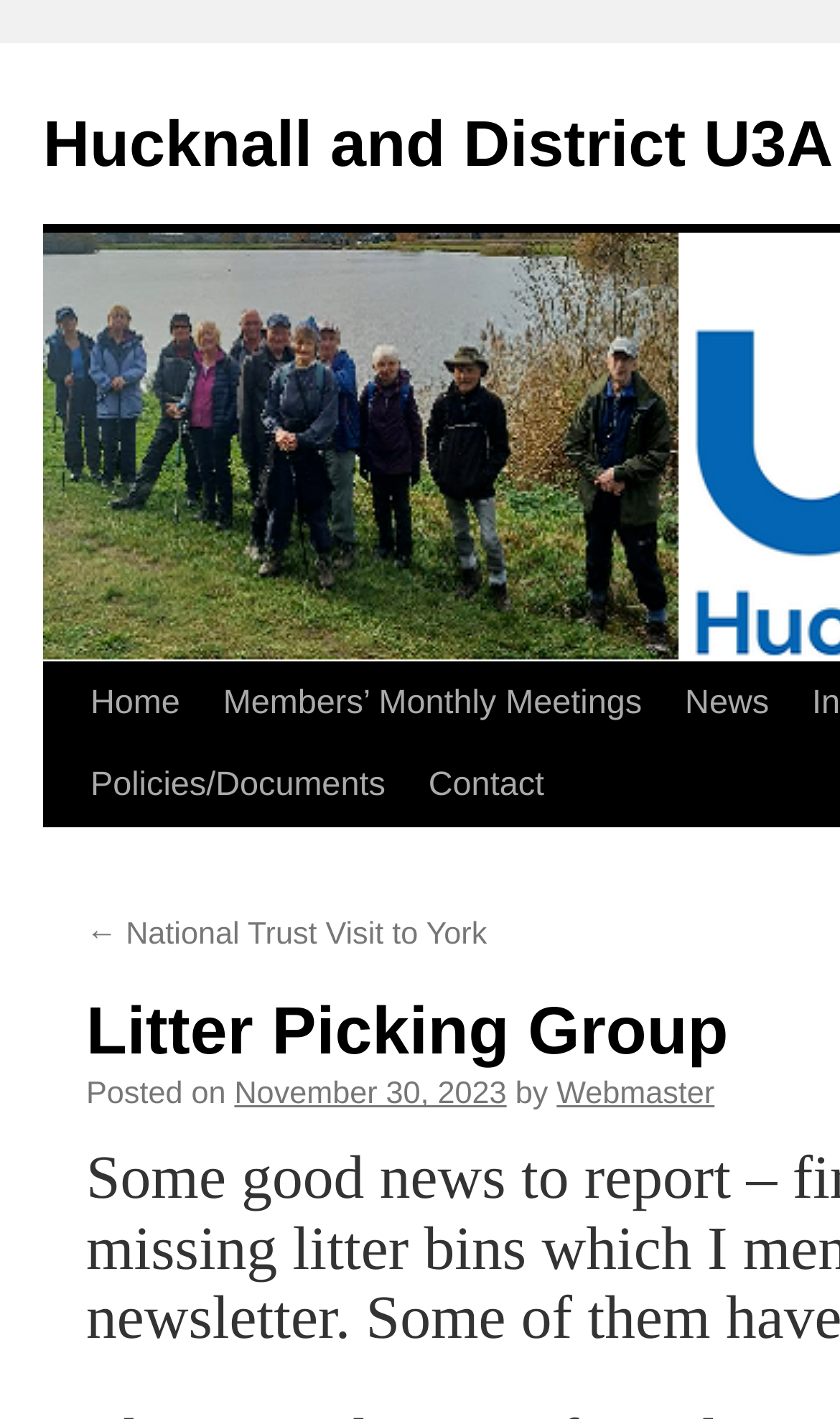Locate the bounding box coordinates of the area to click to fulfill this instruction: "read News". The bounding box should be presented as four float numbers between 0 and 1, in the order [left, top, right, bottom].

[0.79, 0.468, 0.941, 0.525]